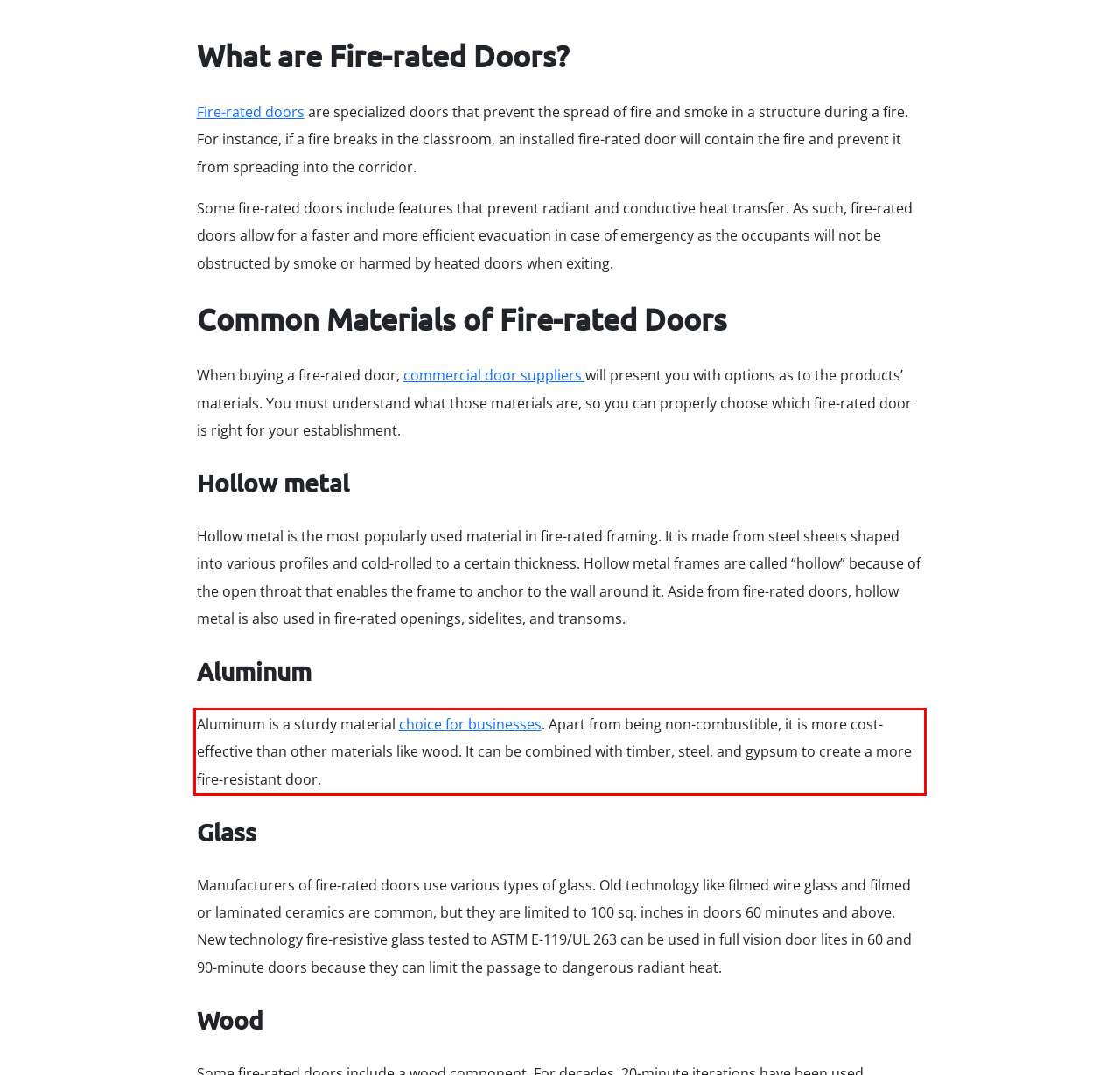Inspect the webpage screenshot that has a red bounding box and use OCR technology to read and display the text inside the red bounding box.

Aluminum is a sturdy material choice for businesses. Apart from being non-combustible, it is more cost-effective than other materials like wood. It can be combined with timber, steel, and gypsum to create a more fire-resistant door.